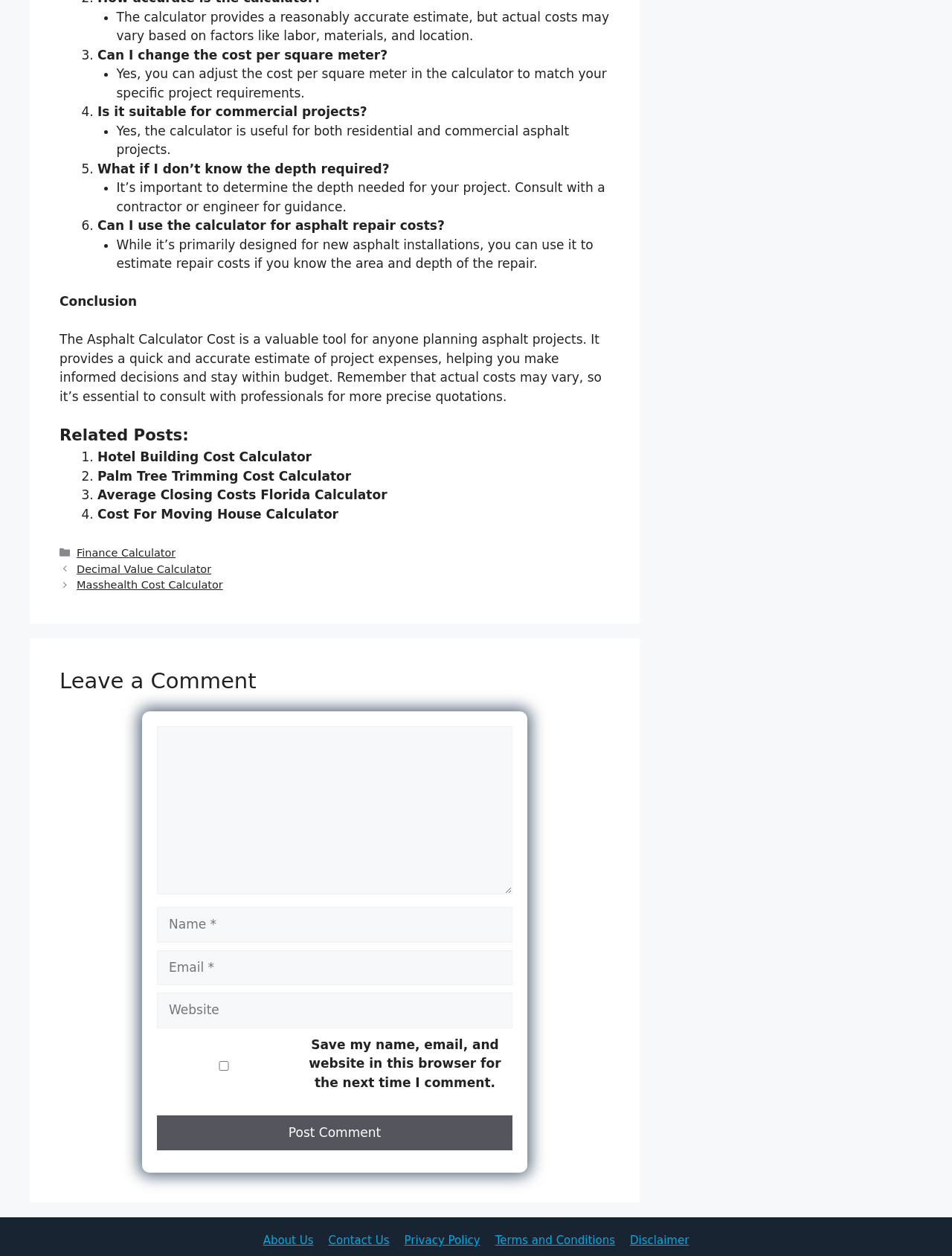Highlight the bounding box coordinates of the region I should click on to meet the following instruction: "Click the 'About Us' link".

[0.276, 0.982, 0.329, 0.993]